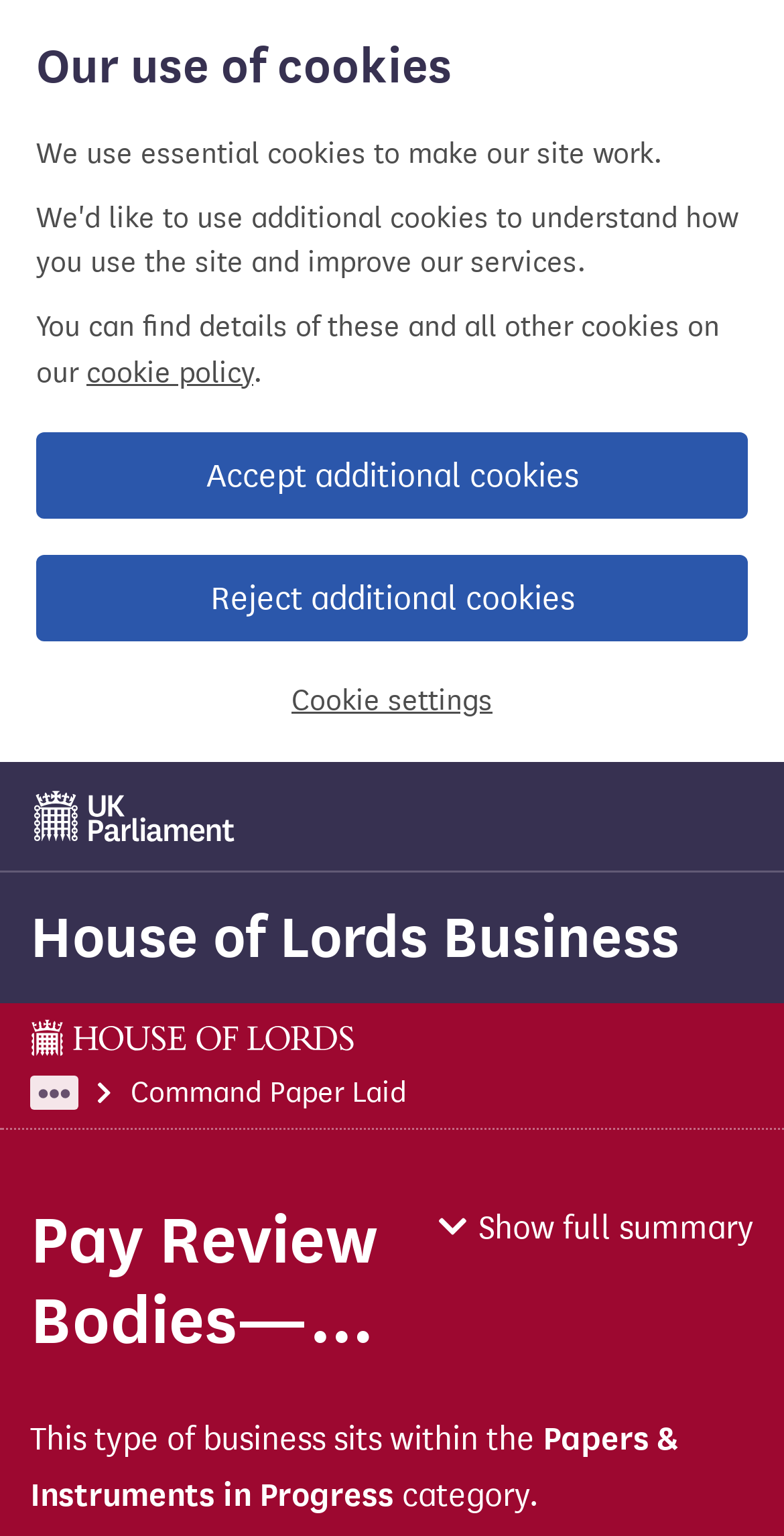Using the element description: "Cookie settings", determine the bounding box coordinates for the specified UI element. The coordinates should be four float numbers between 0 and 1, [left, top, right, bottom].

[0.372, 0.441, 0.628, 0.472]